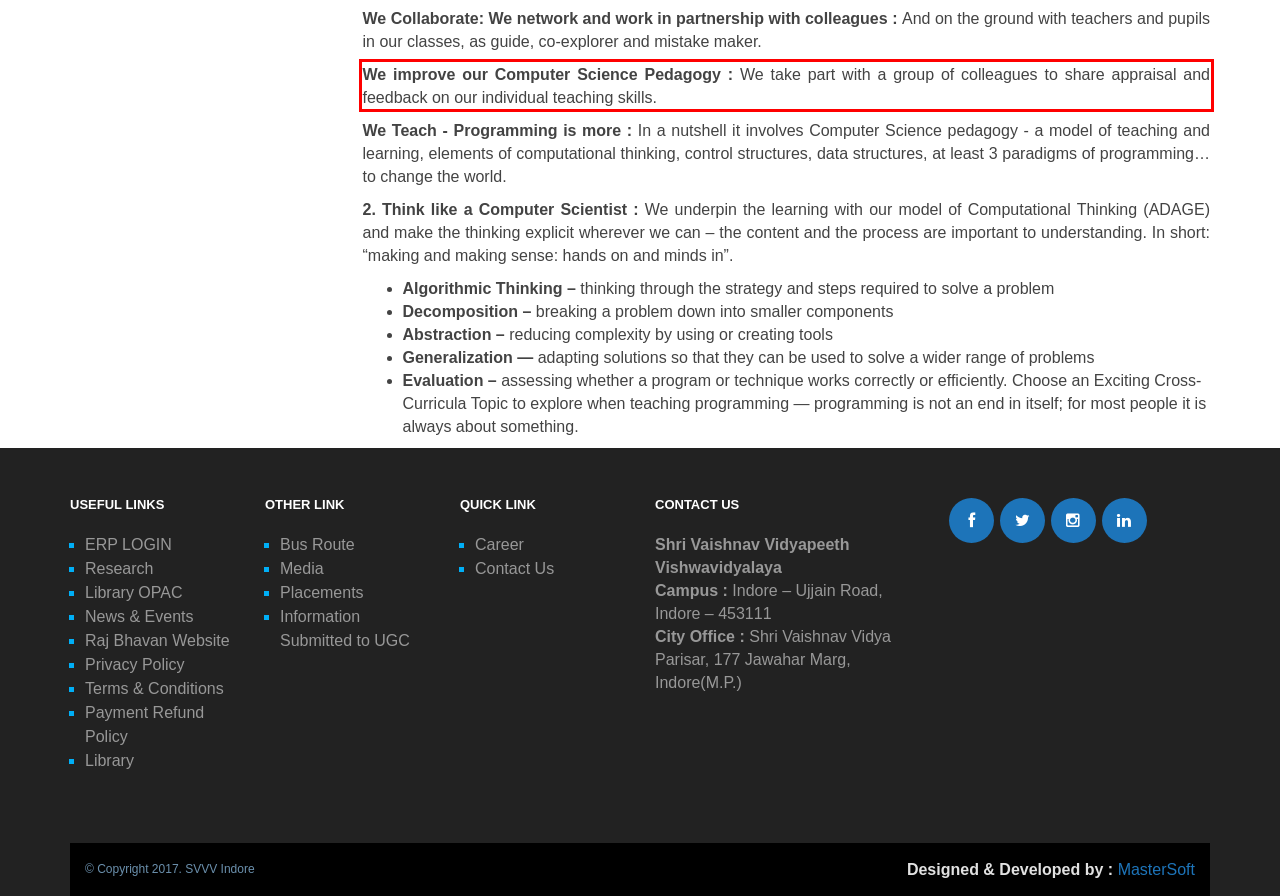Please examine the webpage screenshot and extract the text within the red bounding box using OCR.

We improve our Computer Science Pedagogy : We take part with a group of colleagues to share appraisal and feedback on our individual teaching skills.